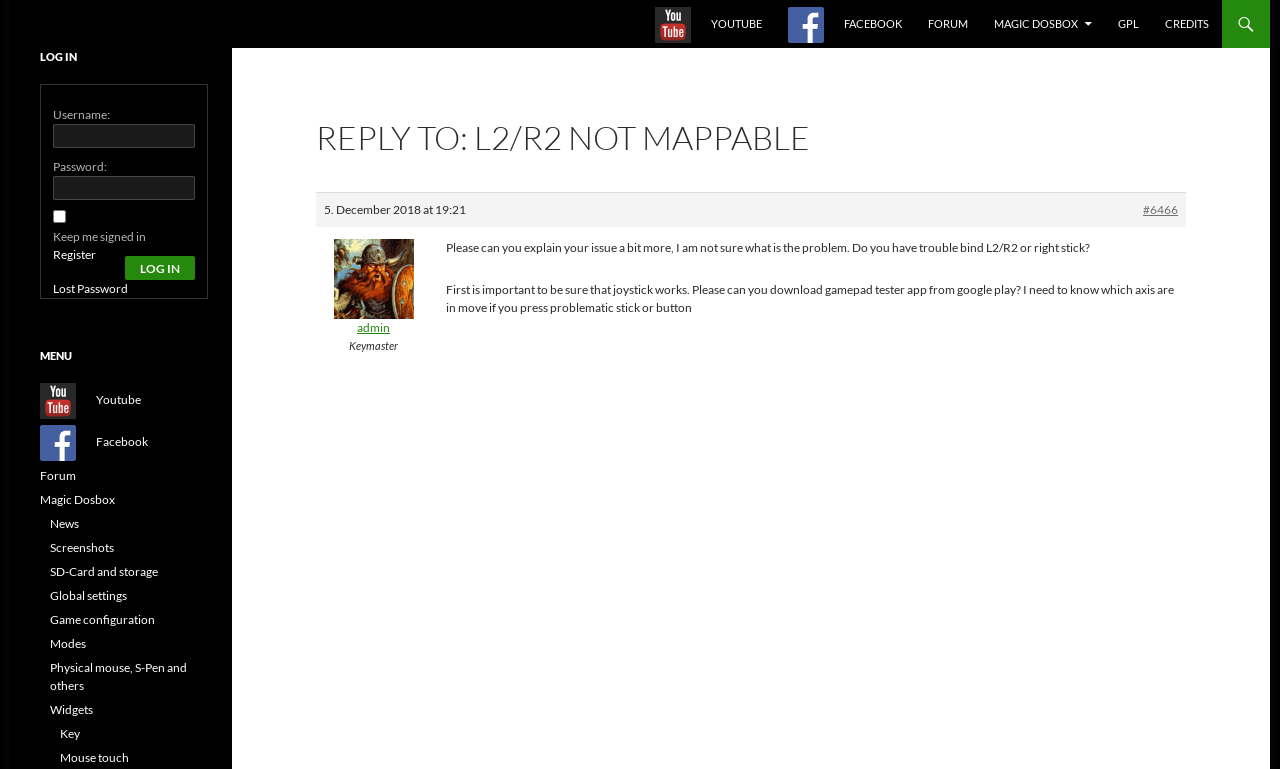What type of content is available in the 'Screenshots' section?
Provide a short answer using one word or a brief phrase based on the image.

Images